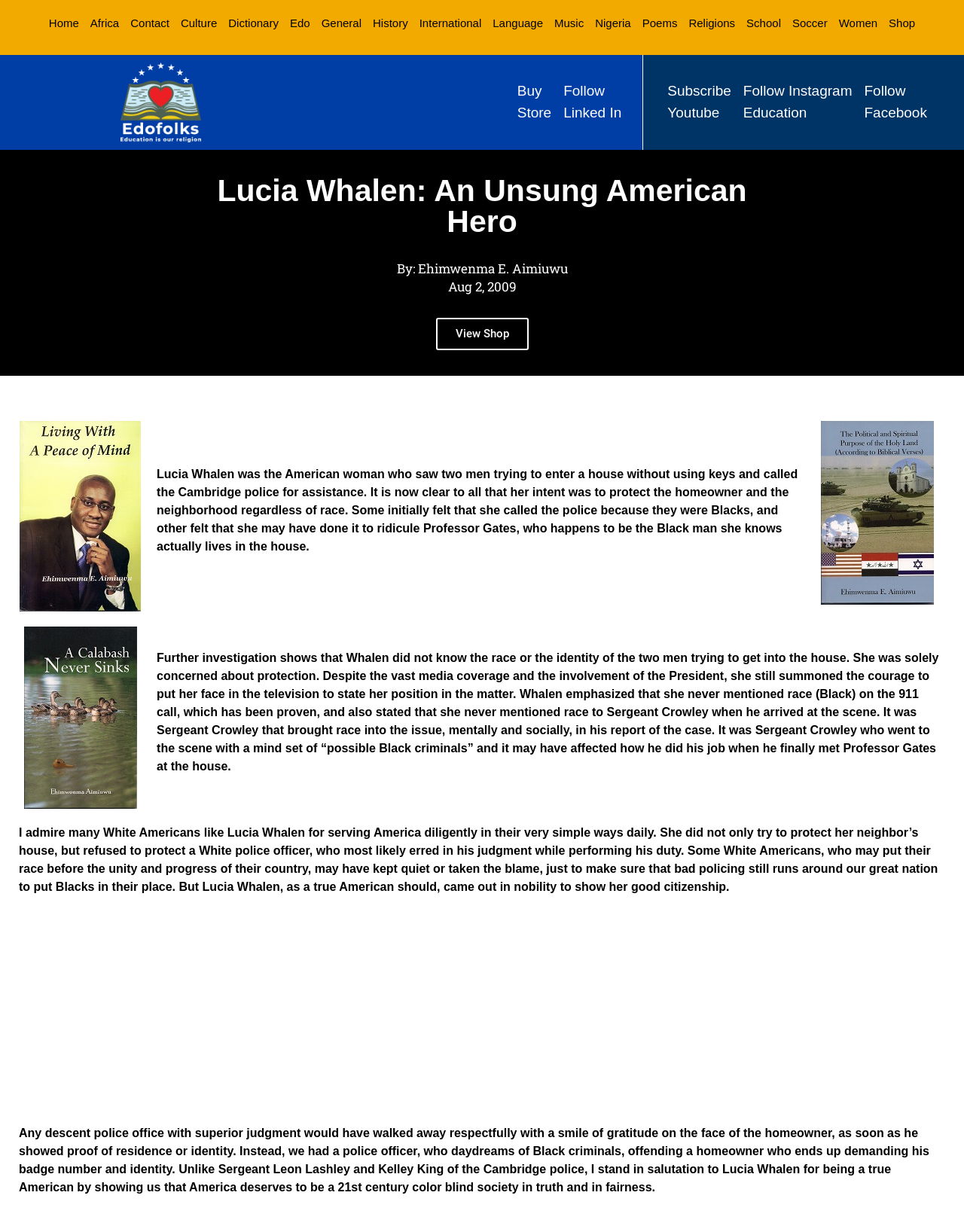Analyze the image and deliver a detailed answer to the question: Who wrote the article?

The author of the article is mentioned below the title, 'By: Ehimwenma E. Aimiuwu Aug 2, 2009'.